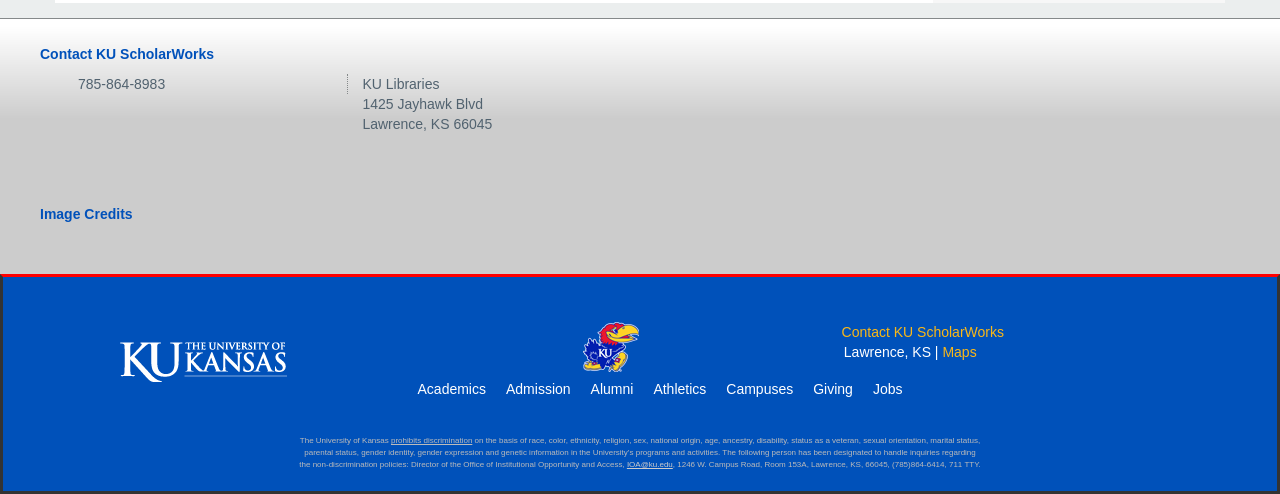Locate the bounding box coordinates of the element I should click to achieve the following instruction: "Check Maps".

[0.736, 0.697, 0.763, 0.73]